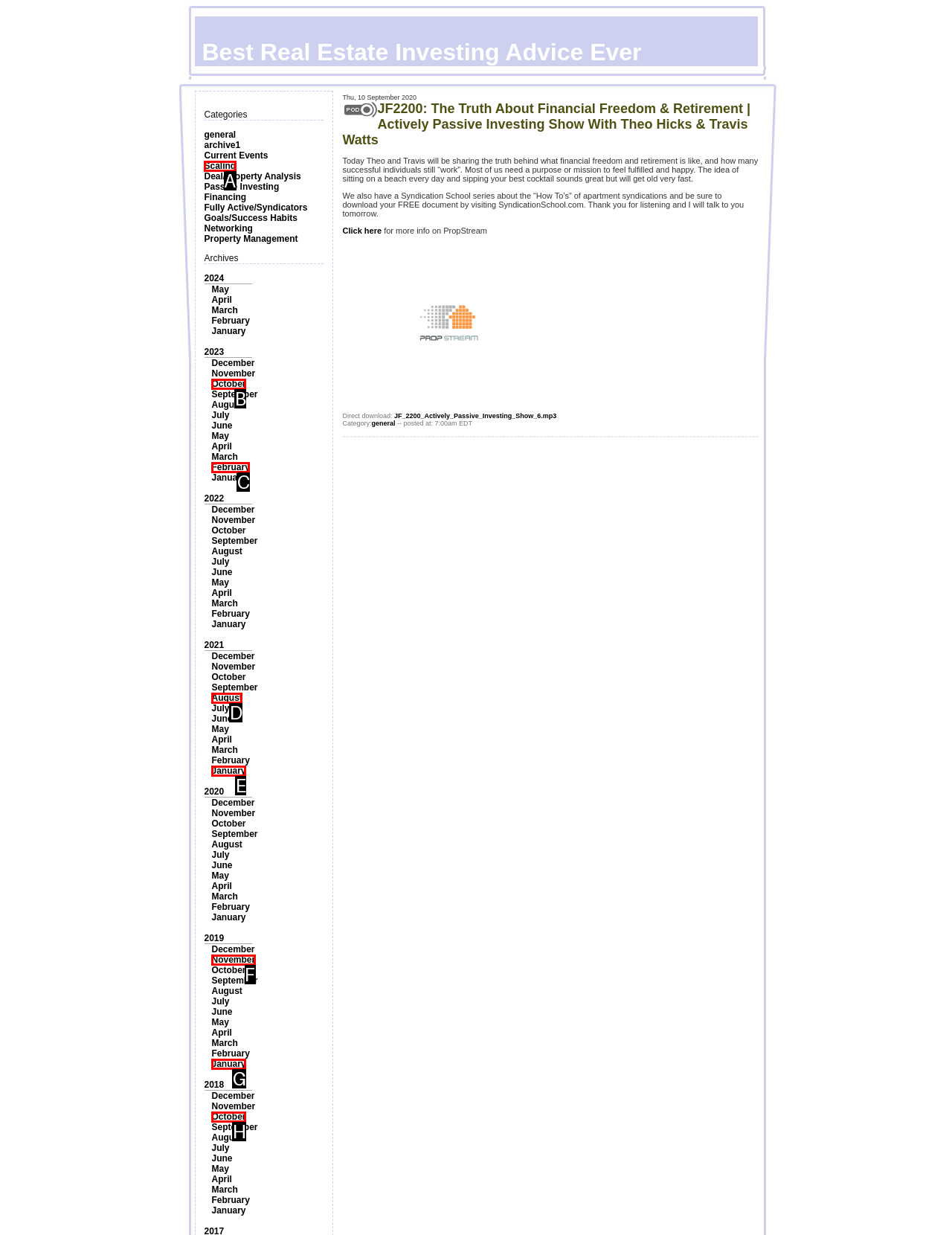Find the option that best fits the description: October. Answer with the letter of the option.

H